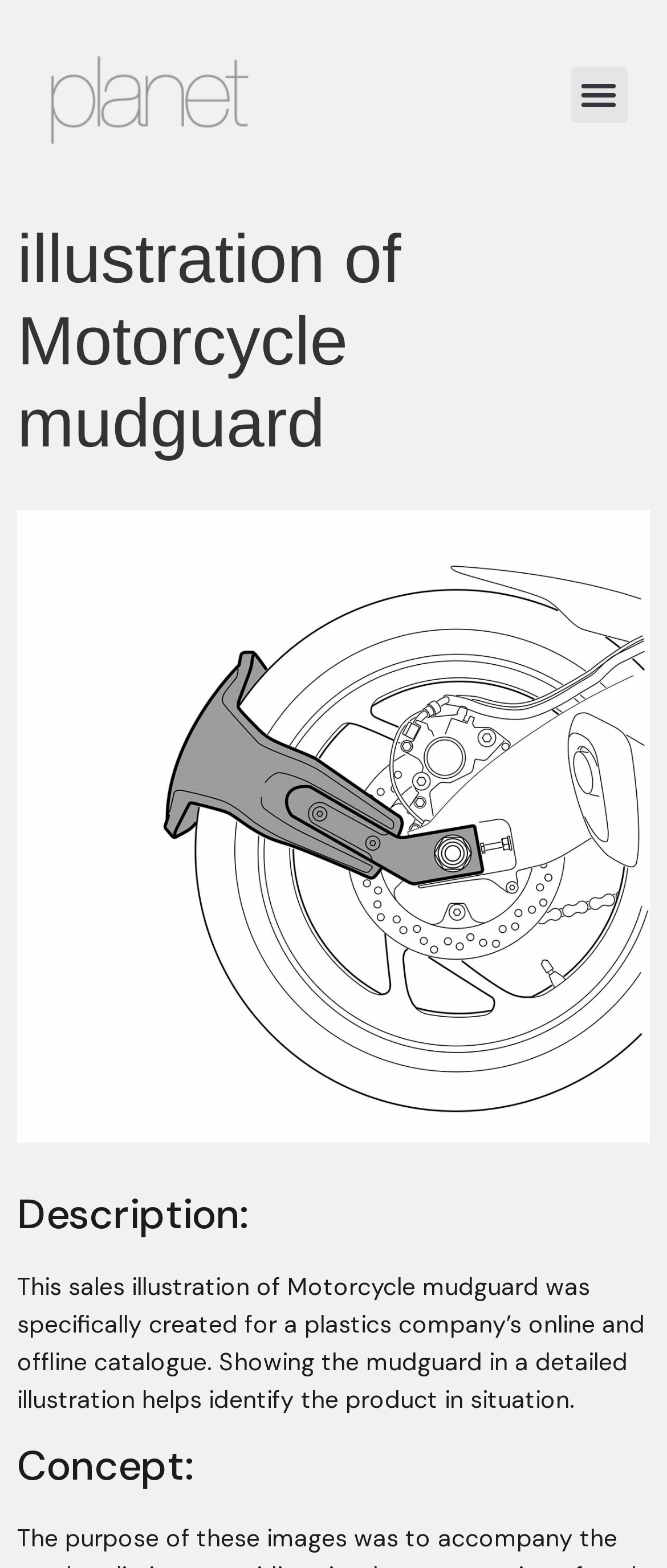Offer a detailed explanation of the webpage layout and contents.

The webpage is about an illustration of a Motorcycle mudguard, specifically created for a plastics company's online and offline catalogue. At the top left corner, there is a logo of "planet illustration" which is a clickable link. On the top right corner, there is a "Menu Toggle" button. 

Below the logo, there is a header section that spans the entire width of the page, containing the title "illustration of Motorcycle mudguard". 

The main content of the page is an image of the Motorcycle mudguard, which takes up most of the page's width and height, and is positioned below the header section. 

Below the image, there are three sections of text. The first section is a heading labeled "Description:", followed by a paragraph of text that describes the illustration, stating that it was created for a plastics company's catalogue and shows the mudguard in a detailed illustration. 

The second section is a heading labeled "Concept:", which is positioned below the description section.